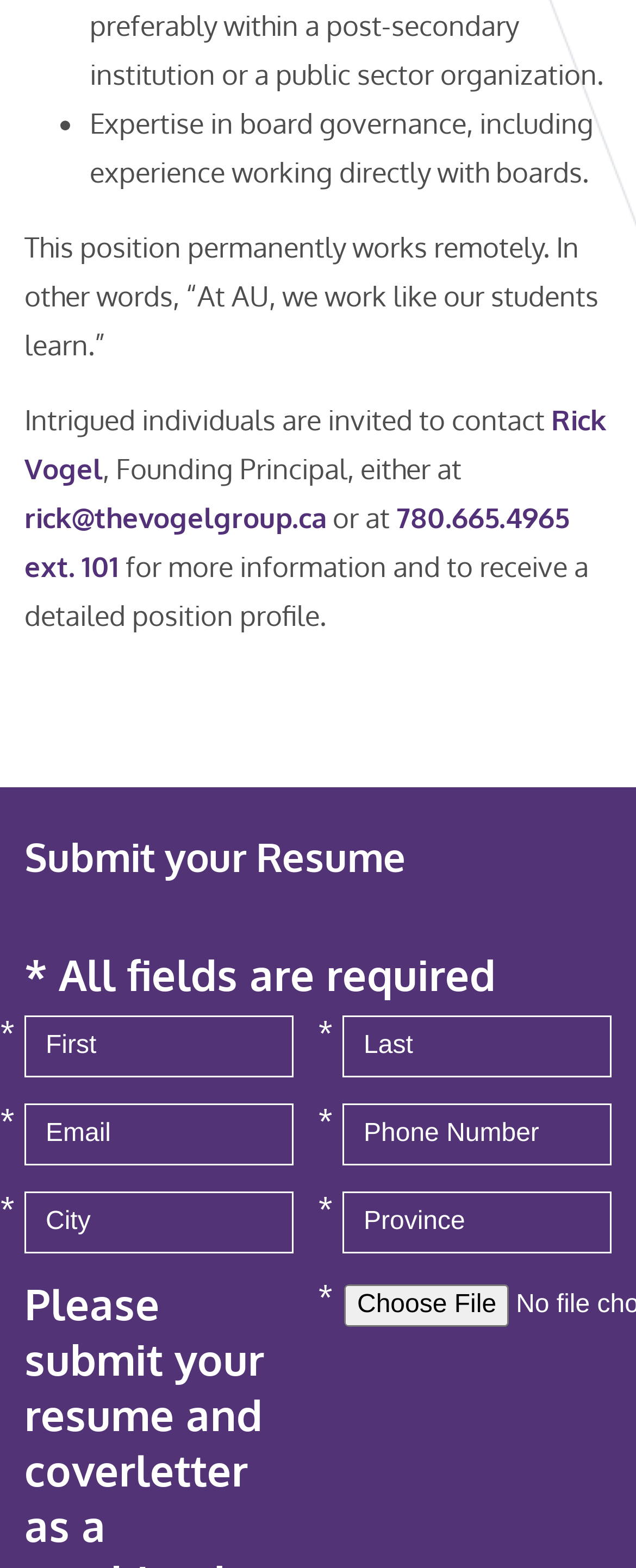Could you indicate the bounding box coordinates of the region to click in order to complete this instruction: "Enter your first name".

[0.038, 0.647, 0.462, 0.687]